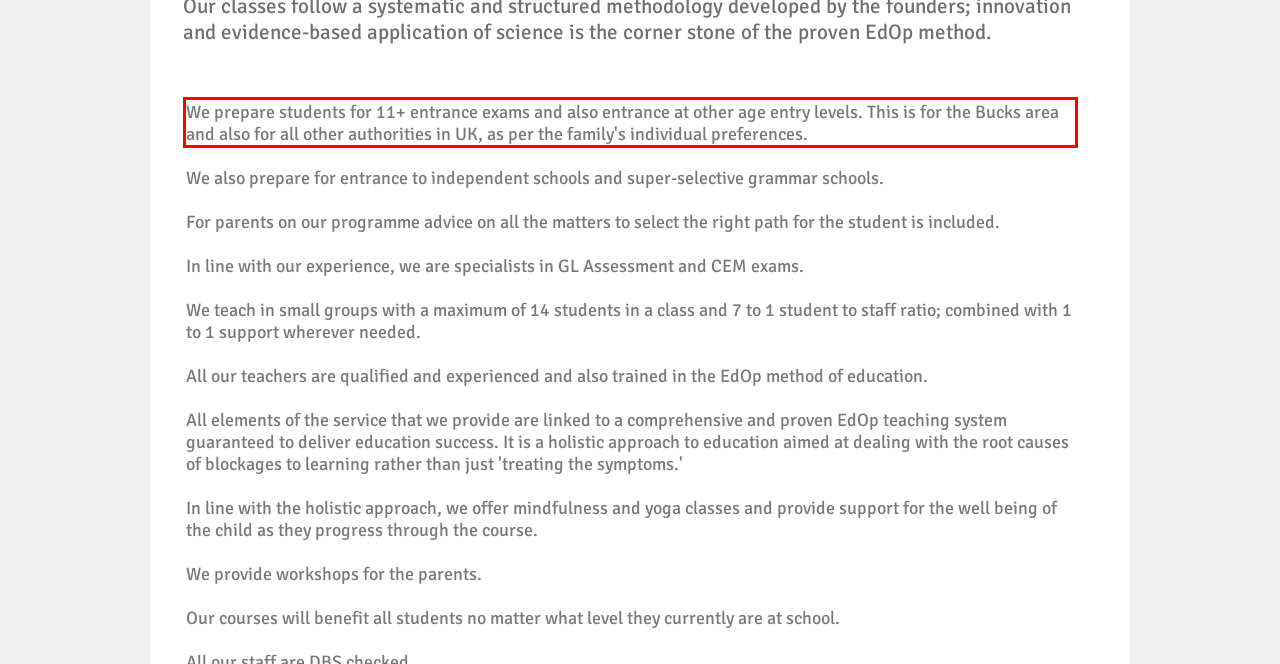Analyze the webpage screenshot and use OCR to recognize the text content in the red bounding box.

We prepare students for 11+ entrance exams and also entrance at other age entry levels. This is for the Bucks area and also for all other authorities in UK, as per the family's individual preferences.